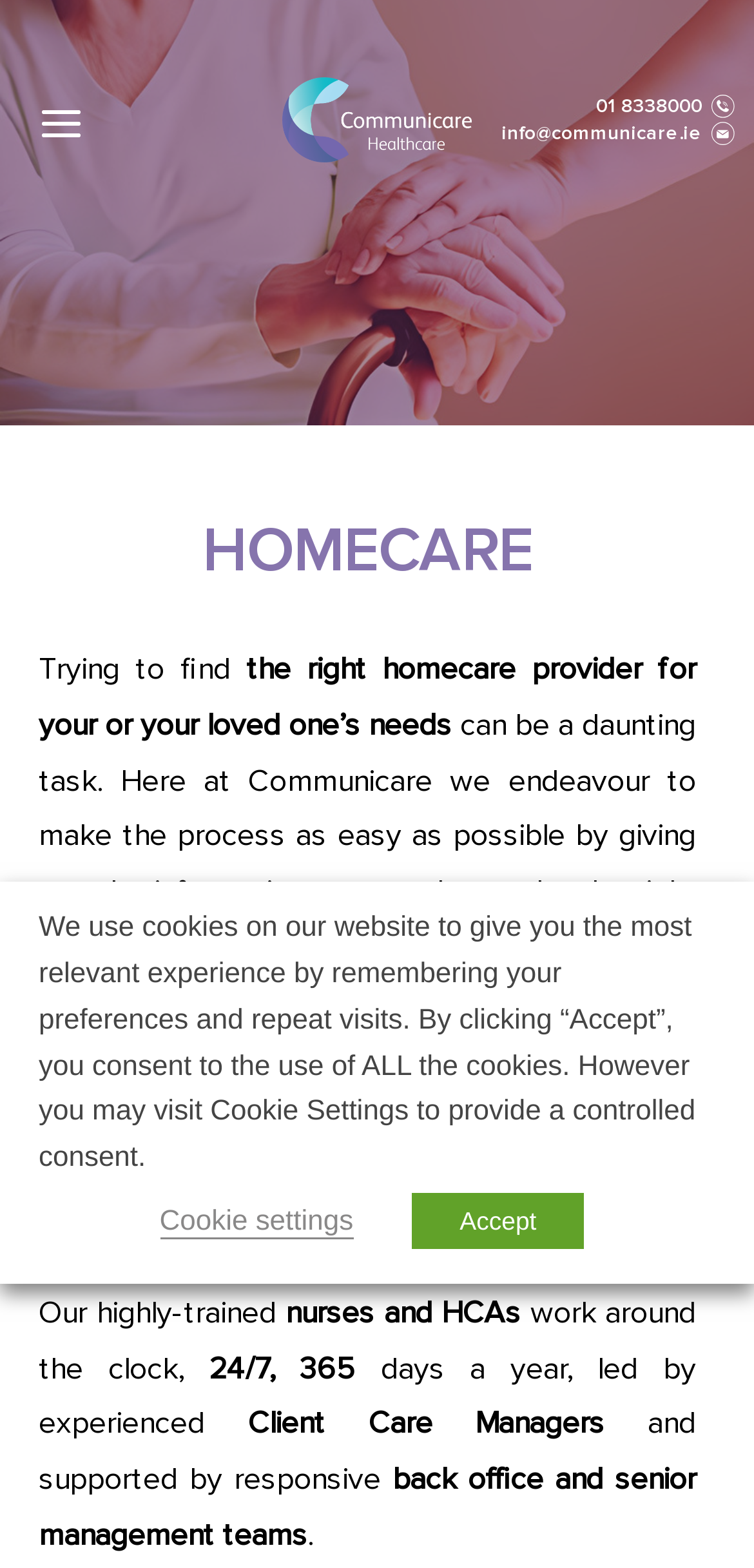Utilize the details in the image to give a detailed response to the question: What is the email address to contact Communicare?

I found the email address by looking at the link element with the text 'info@communicare.ie' which is located at the top right corner of the webpage.